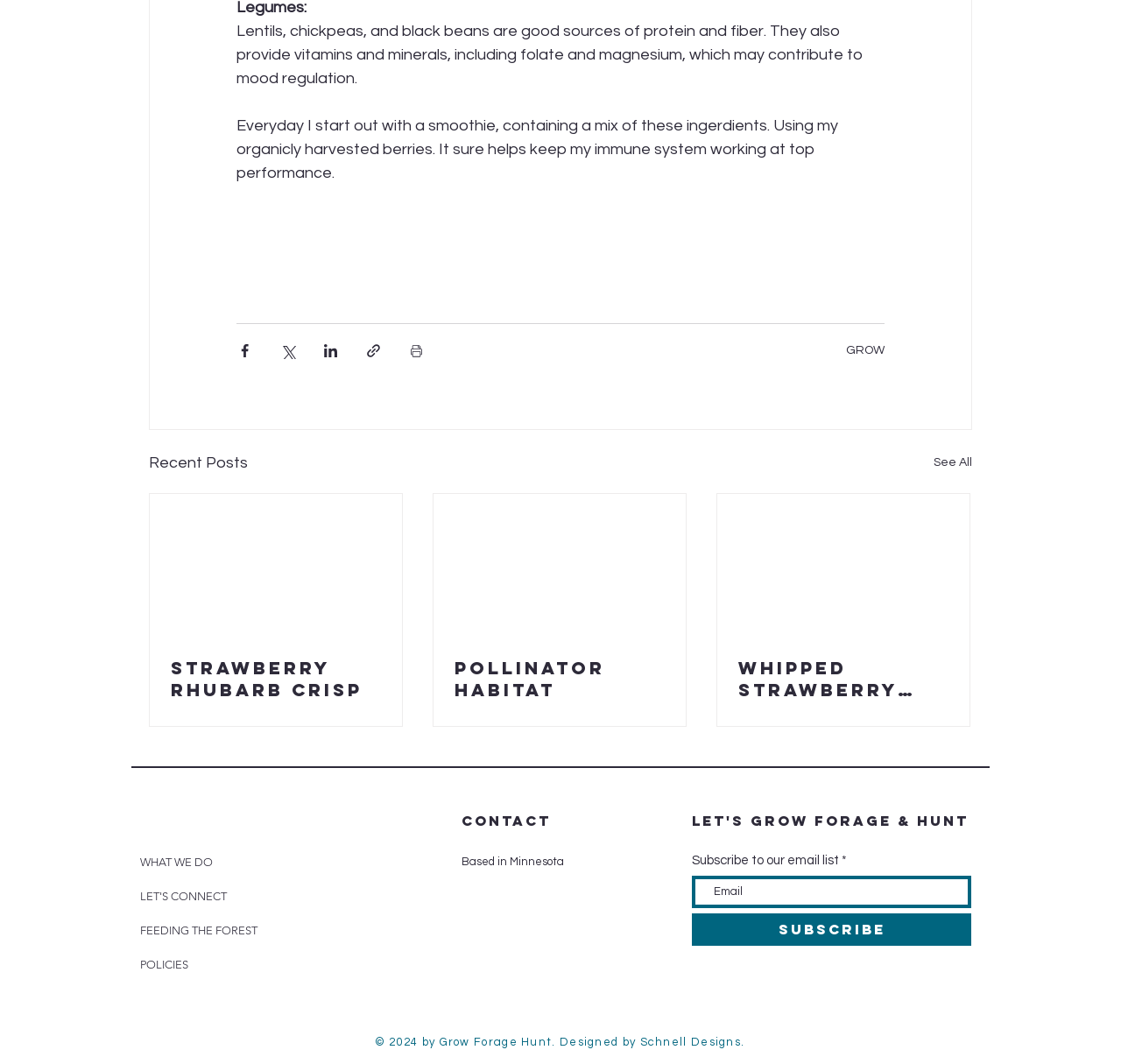Please find the bounding box coordinates of the clickable region needed to complete the following instruction: "Click on 'Grout'". The bounding box coordinates must consist of four float numbers between 0 and 1, i.e., [left, top, right, bottom].

None